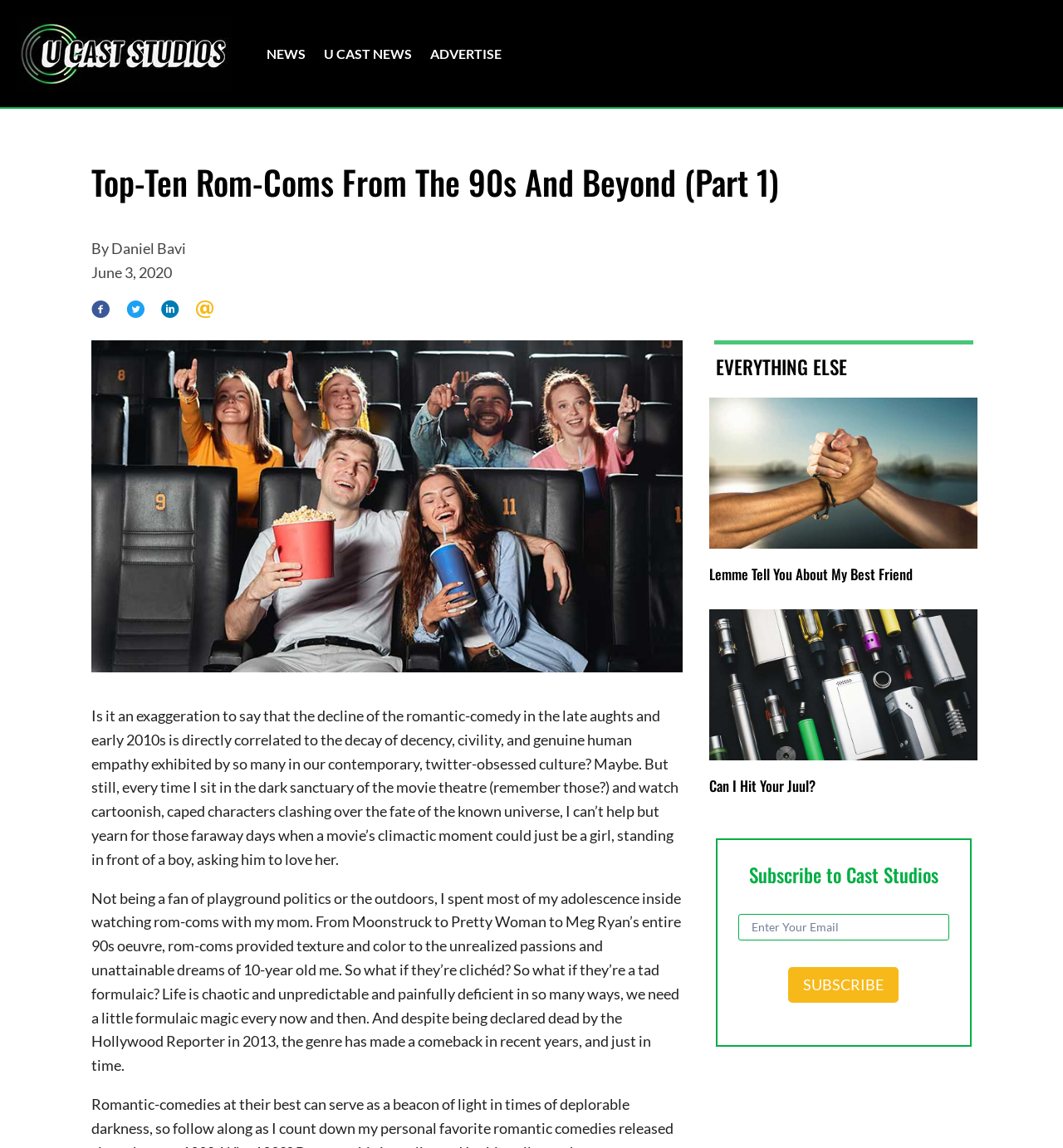Please identify the bounding box coordinates of the clickable region that I should interact with to perform the following instruction: "Enter email address". The coordinates should be expressed as four float numbers between 0 and 1, i.e., [left, top, right, bottom].

[0.694, 0.796, 0.893, 0.819]